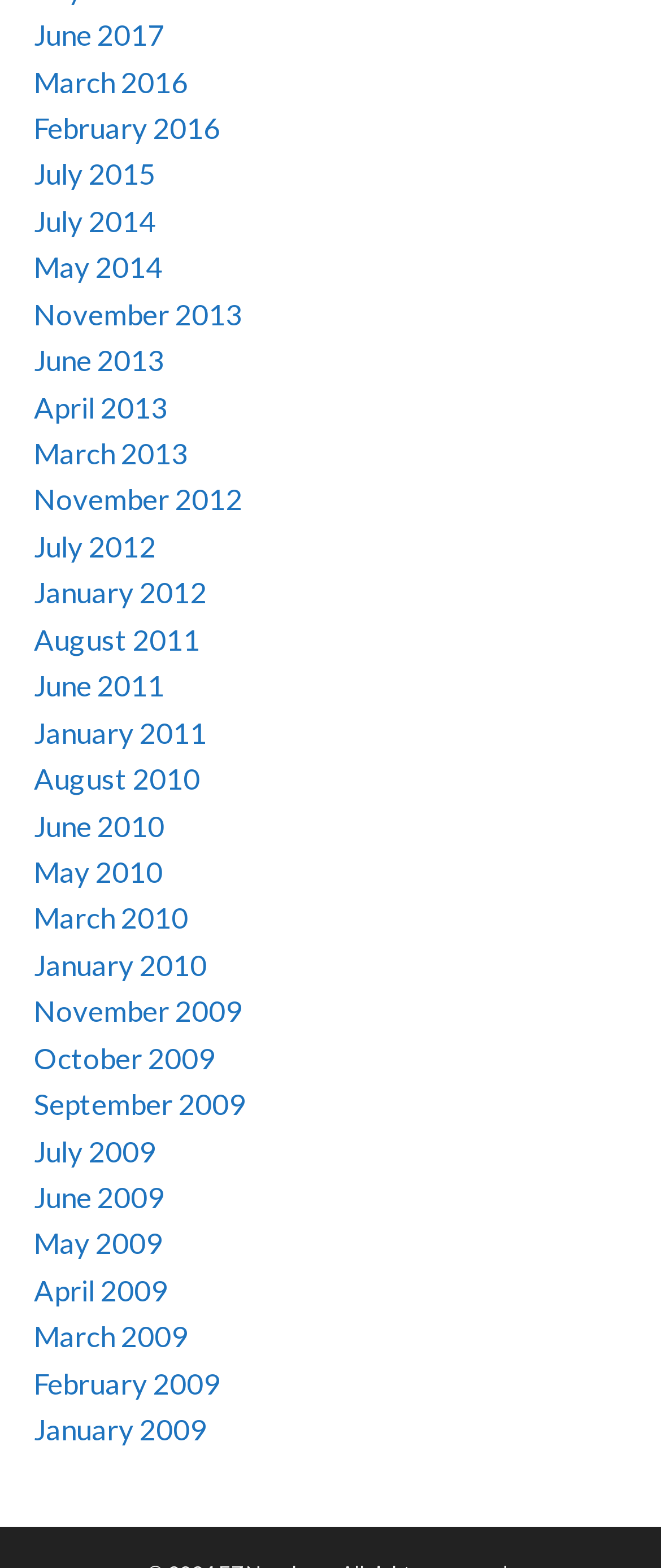Respond to the following query with just one word or a short phrase: 
Are there any months available in 2018?

No